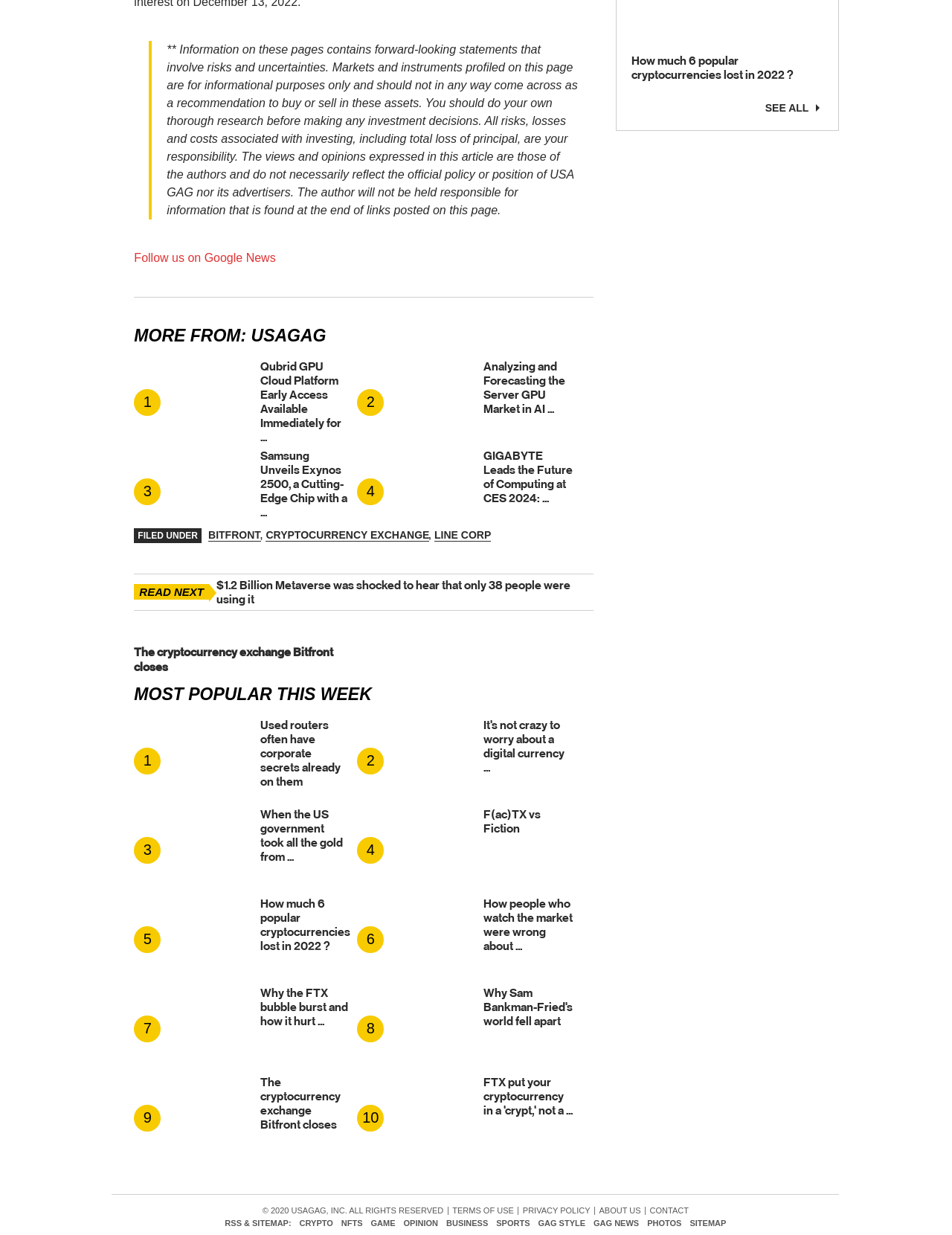Determine the bounding box coordinates for the UI element matching this description: "parent_node: 8".

[0.391, 0.798, 0.496, 0.87]